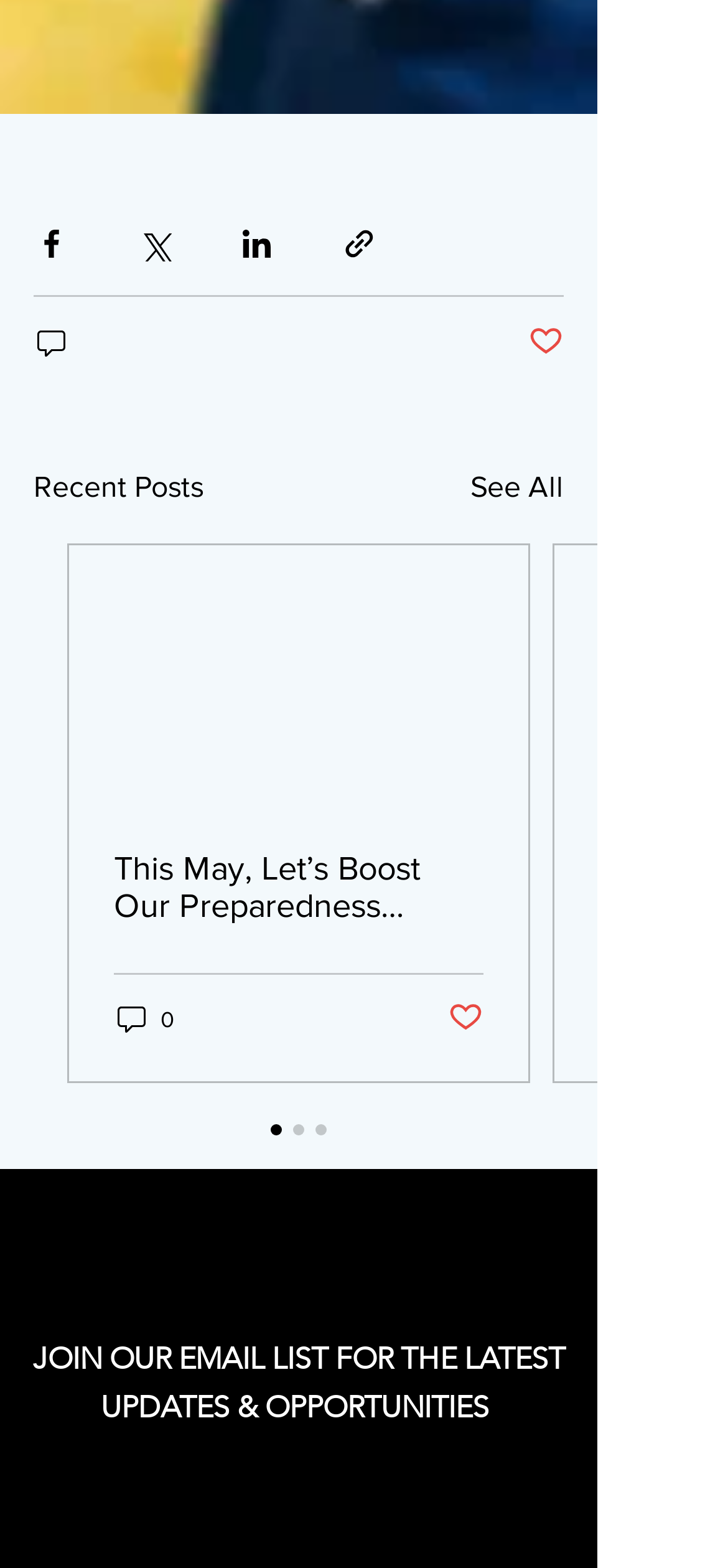What is the title of the section below the sharing buttons?
Refer to the image and provide a thorough answer to the question.

The heading 'Recent Posts' is located below the sharing buttons, suggesting that this section displays a list of recent posts.